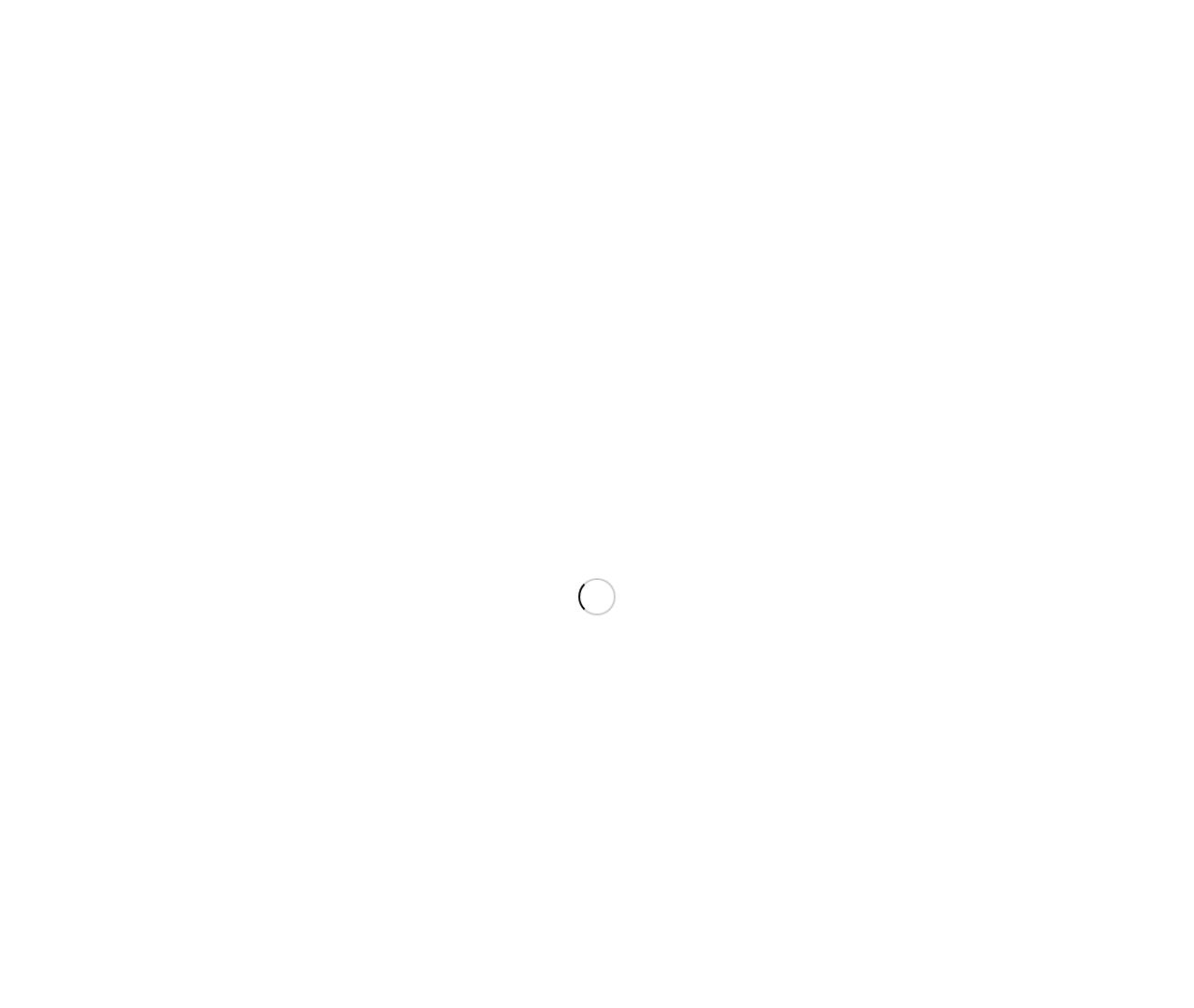Summarize the webpage comprehensively, mentioning all visible components.

The webpage is about crop insurance basics, with a focus on its availability to all farmers. At the top, there is a header section with a link to "Crop Insurance In My State" accompanied by an image, and a link to "Menu" on the right side. Below this, there are social media links to Facebook, Twitter, and Instagram.

The main content area has a heading "Crop Insurance Basics: Available to All" followed by a time stamp "March 3, 2021" and an author's name "Elizabeth Fusick". The article begins with a paragraph discussing how insurance coverage can be hard to come by in everyday life, especially for those who have had a disaster or live in high-risk areas.

The article then explains how crop insurance is different, as private-sector insurance providers must offer insurance to eligible growers regardless of farm size, location, or cropping choice. The article highlights the unique features of crop insurance, including the fact that premium rates are set by the USDA and do not fluctuate between insurance providers. Instead, crop insurers compete on customer service.

The article continues to discuss the inclusivity of the crop insurance system, which aims to cover more and more farmers. It mentions that the system now offers coverage on 130 different crops, including fruits and vegetables, and provides $100 billion in protection to nearly 400 million acres of land.

At the bottom of the page, there are two links: "Agricultural Coalition Sends Letters Urging Federal Leaders to Protect Crop..." and "Crop Insurance Basics: Actual Production History".